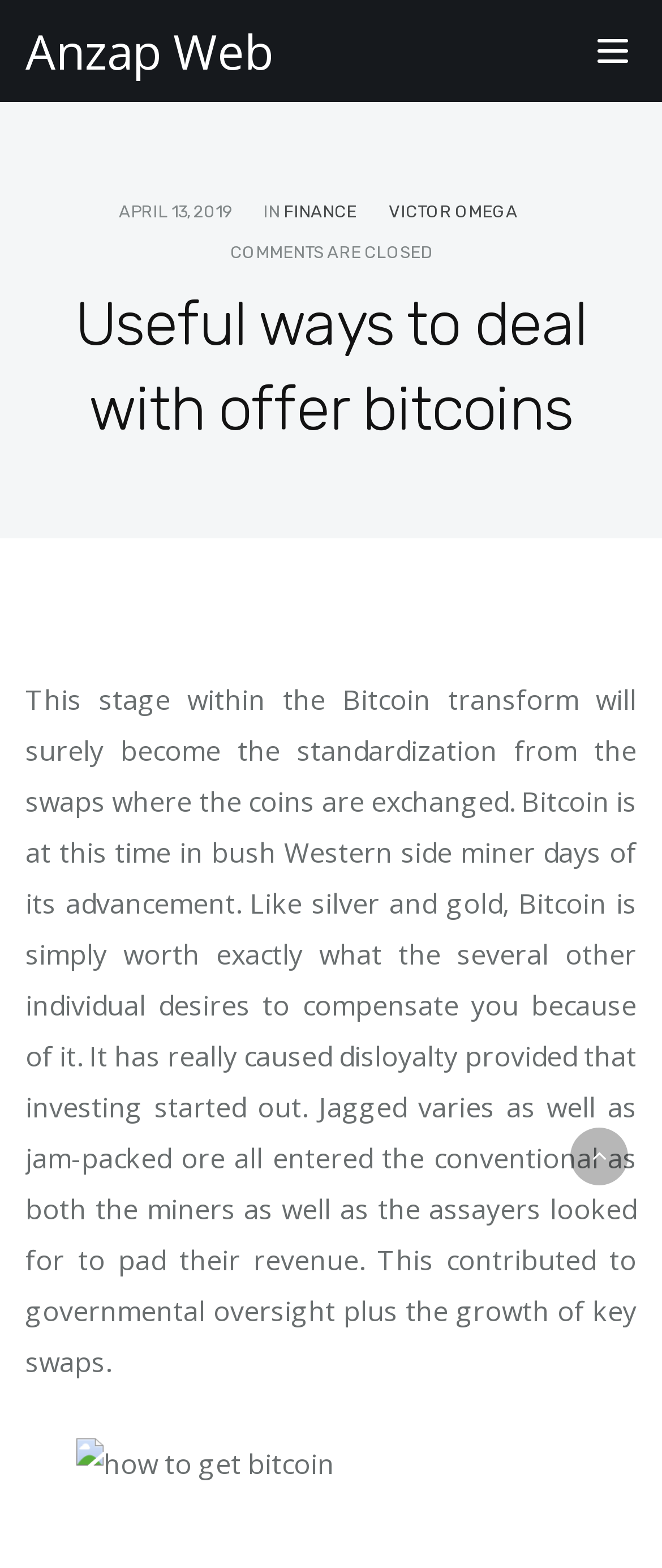Give a concise answer of one word or phrase to the question: 
Are comments allowed on the article?

No